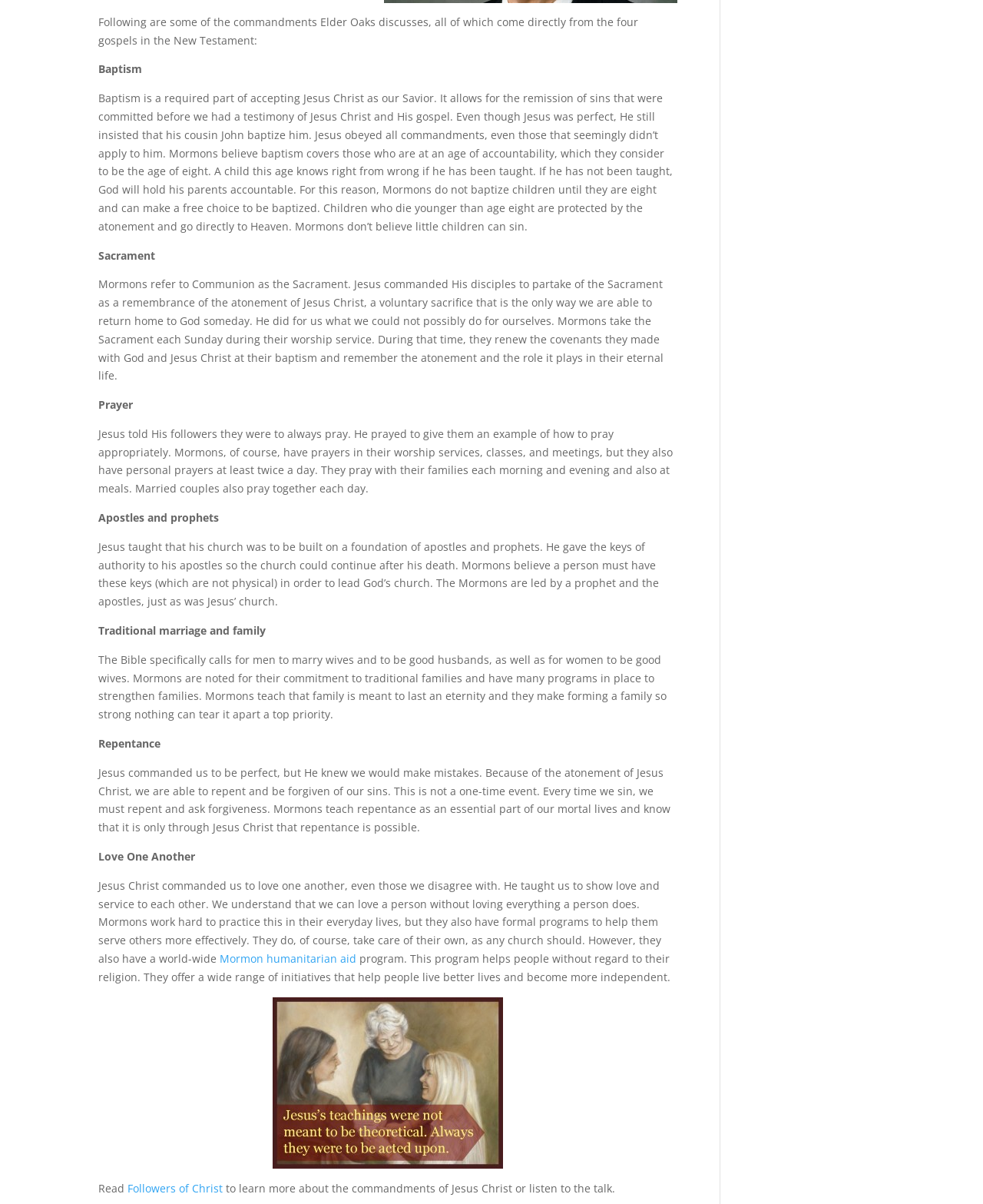Provide the bounding box coordinates of the HTML element described by the text: "Mormon humanitarian aid".

[0.223, 0.79, 0.362, 0.802]